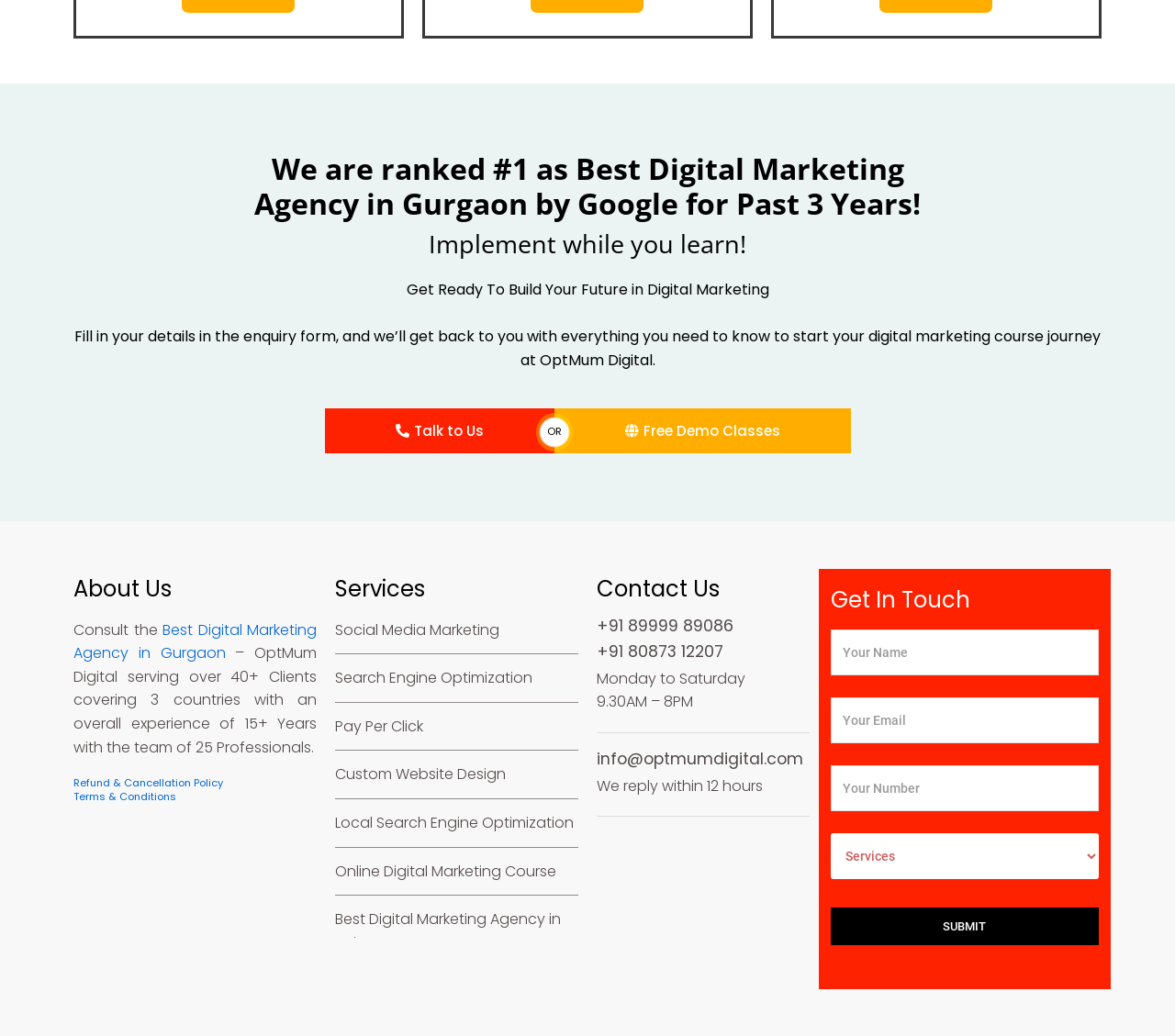What is the ranking of OptMum Digital in Gurgaon?
Offer a detailed and full explanation in response to the question.

The ranking is mentioned in the heading 'We are ranked #1 as Best Digital Marketing Agency in Gurgaon by Google for Past 3 Years!' at the top of the webpage.